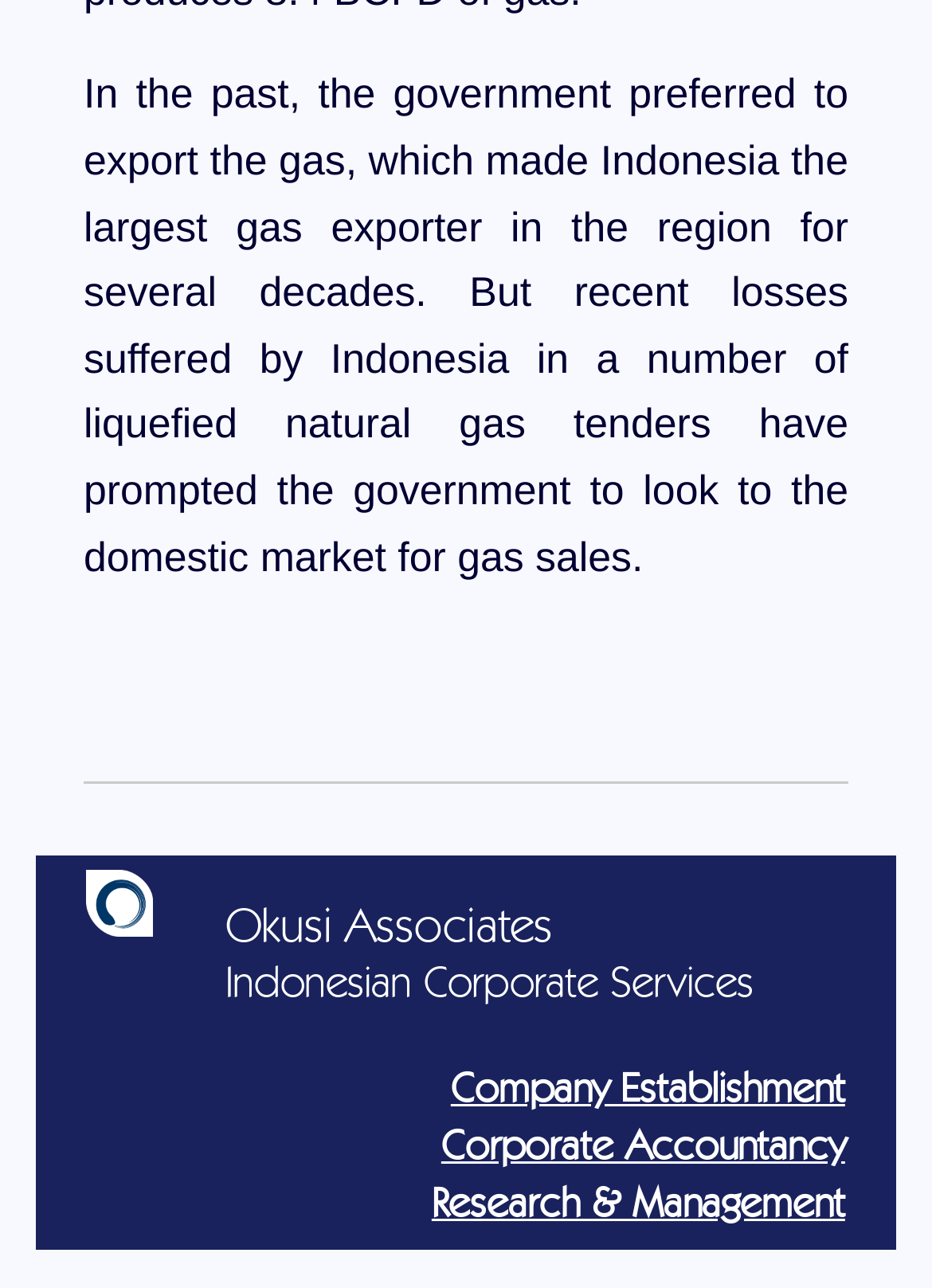Determine the bounding box coordinates for the HTML element described here: "Company Establishment".

[0.484, 0.831, 0.907, 0.862]